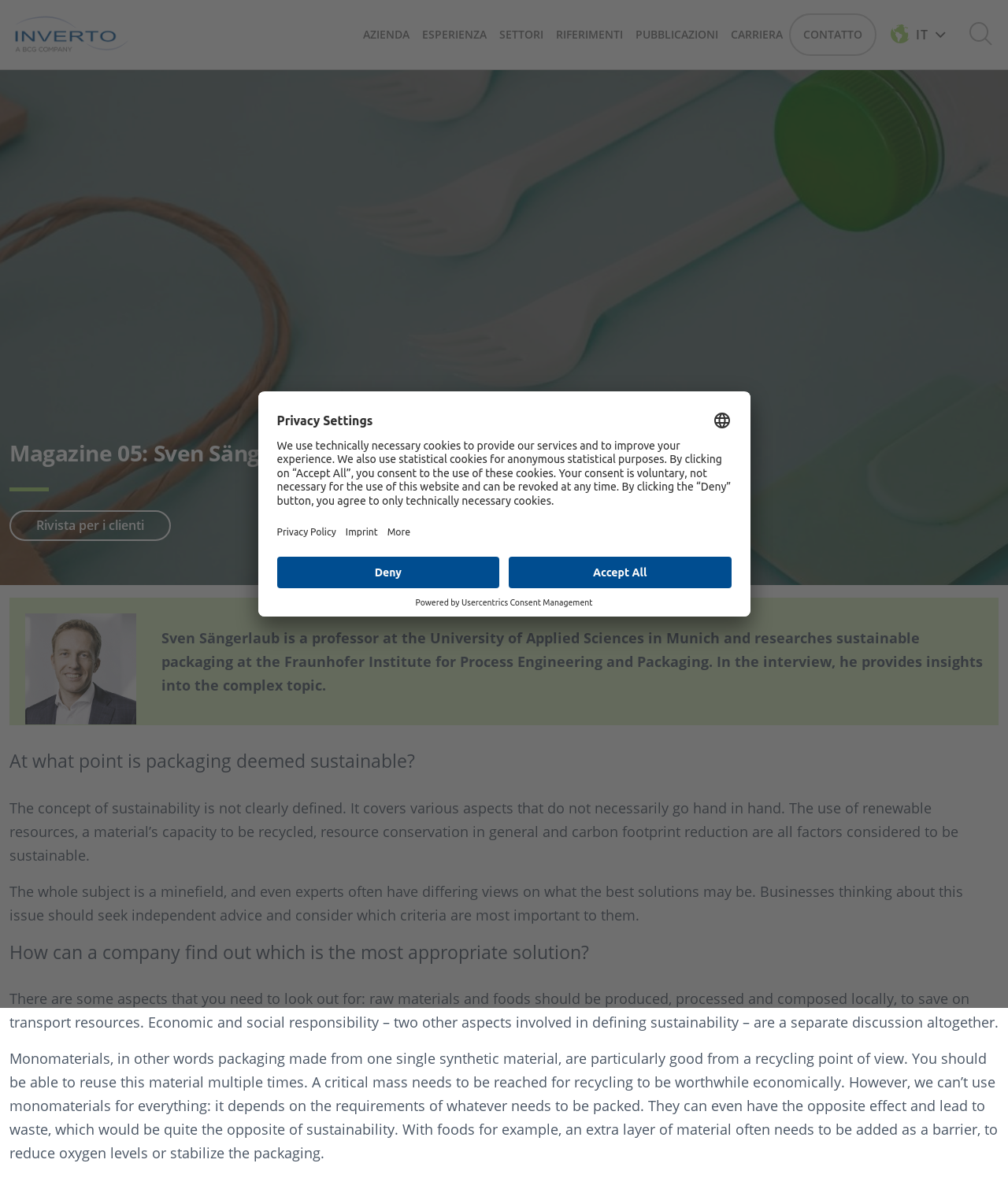Locate the bounding box coordinates of the area you need to click to fulfill this instruction: 'Click the button to open the privacy settings'. The coordinates must be in the form of four float numbers ranging from 0 to 1: [left, top, right, bottom].

[0.0, 0.786, 0.05, 0.829]